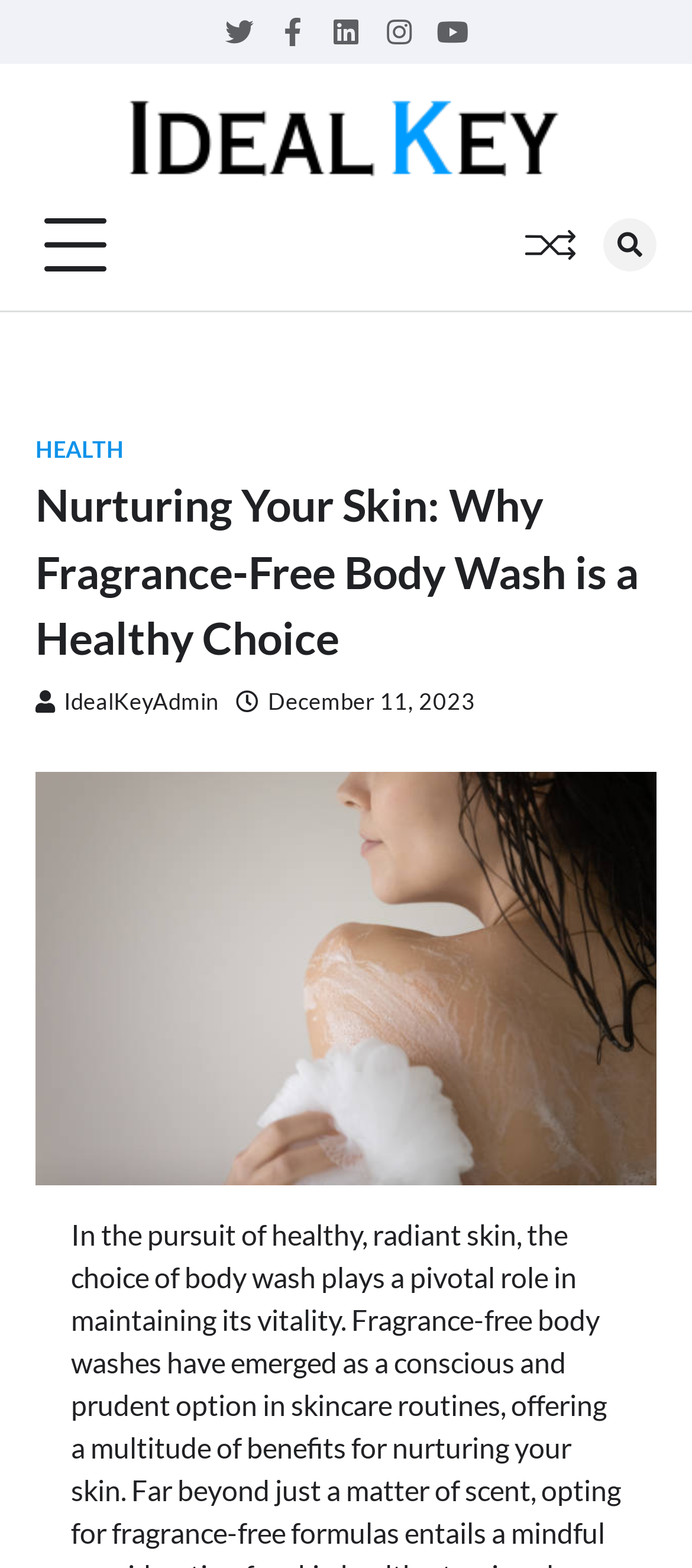Determine the bounding box coordinates for the UI element with the following description: "December 11, 2023December 11, 2023". The coordinates should be four float numbers between 0 and 1, represented as [left, top, right, bottom].

[0.341, 0.44, 0.687, 0.457]